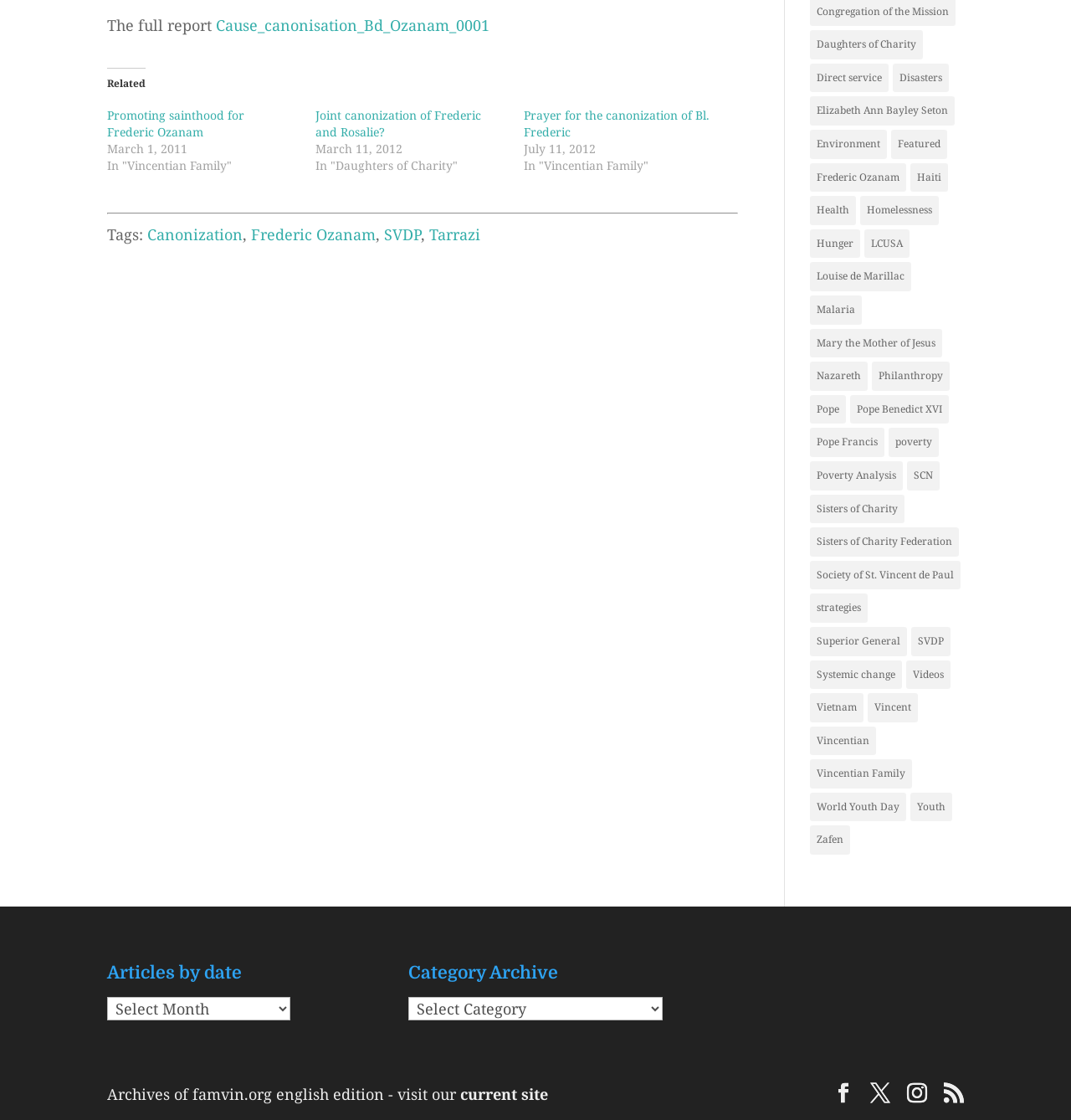Using the description: "current site", determine the UI element's bounding box coordinates. Ensure the coordinates are in the format of four float numbers between 0 and 1, i.e., [left, top, right, bottom].

[0.43, 0.968, 0.512, 0.986]